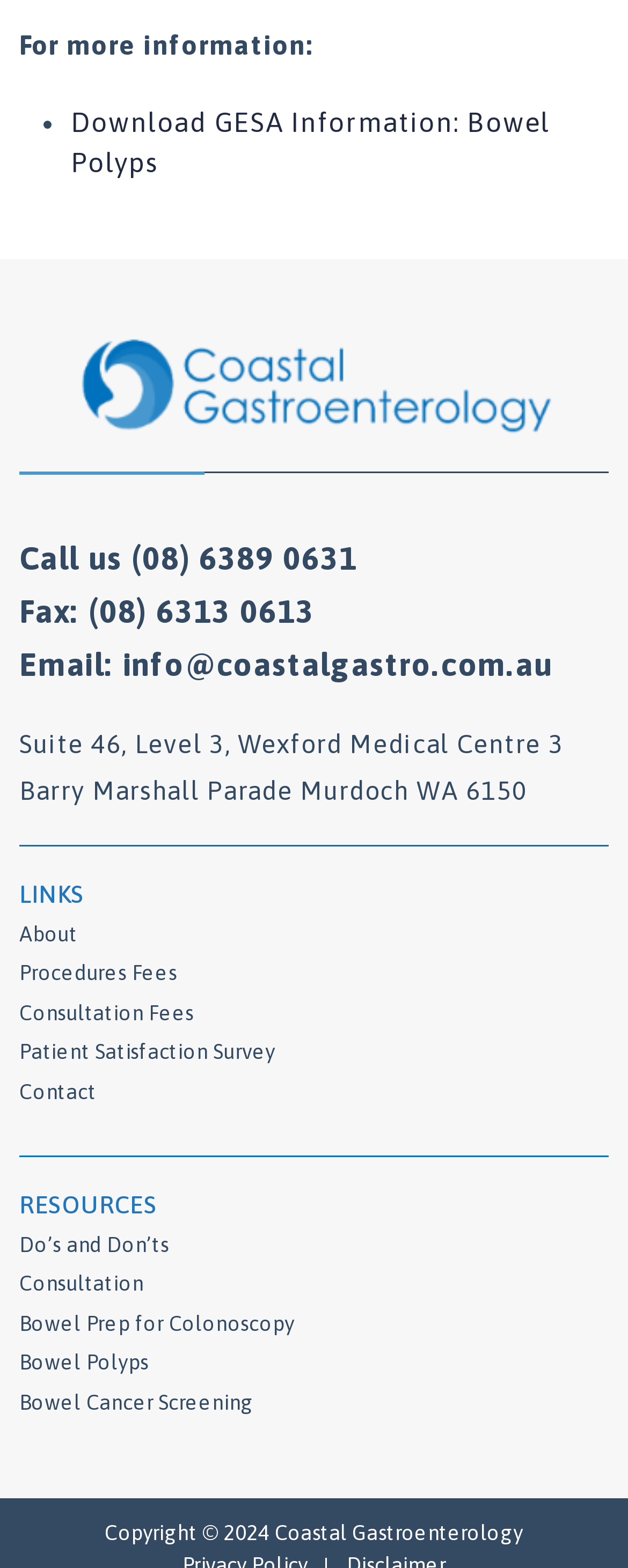What is the phone number to call?
Using the screenshot, give a one-word or short phrase answer.

(08) 6389 0631